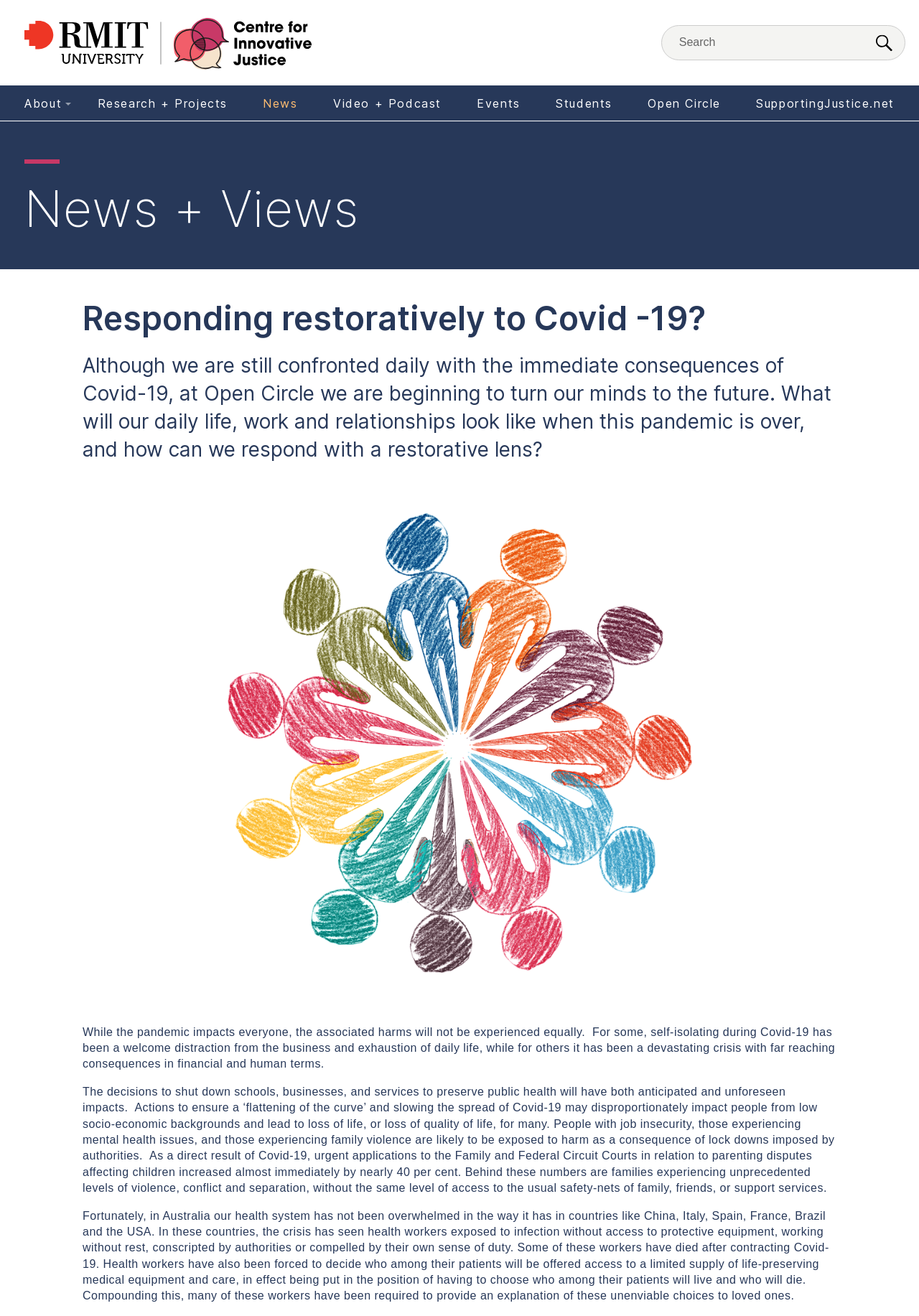Find the bounding box coordinates for the HTML element specified by: "News".

[0.278, 0.065, 0.332, 0.092]